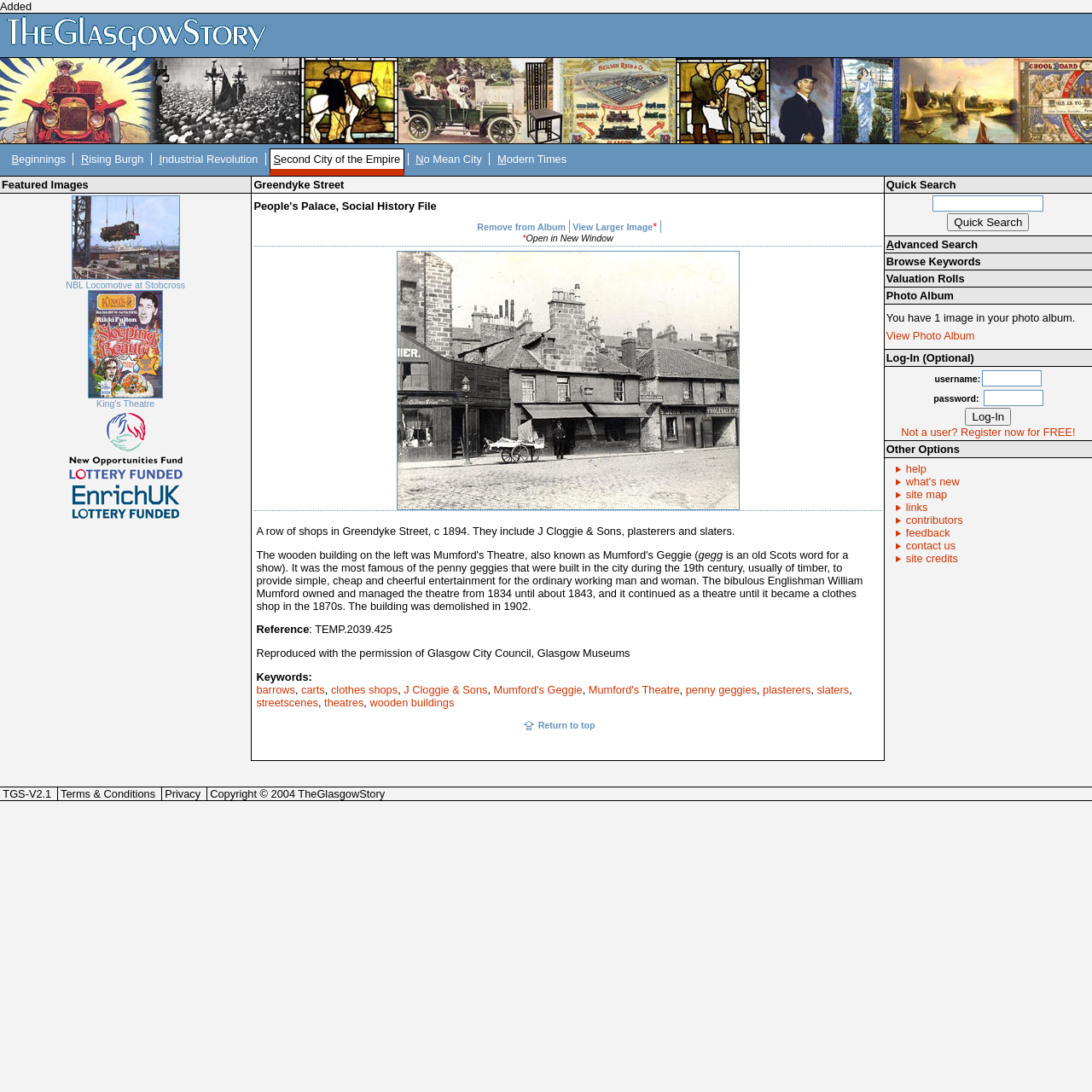Can you show the bounding box coordinates of the region to click on to complete the task described in the instruction: "View the larger image of Greendyke Street"?

[0.524, 0.203, 0.598, 0.212]